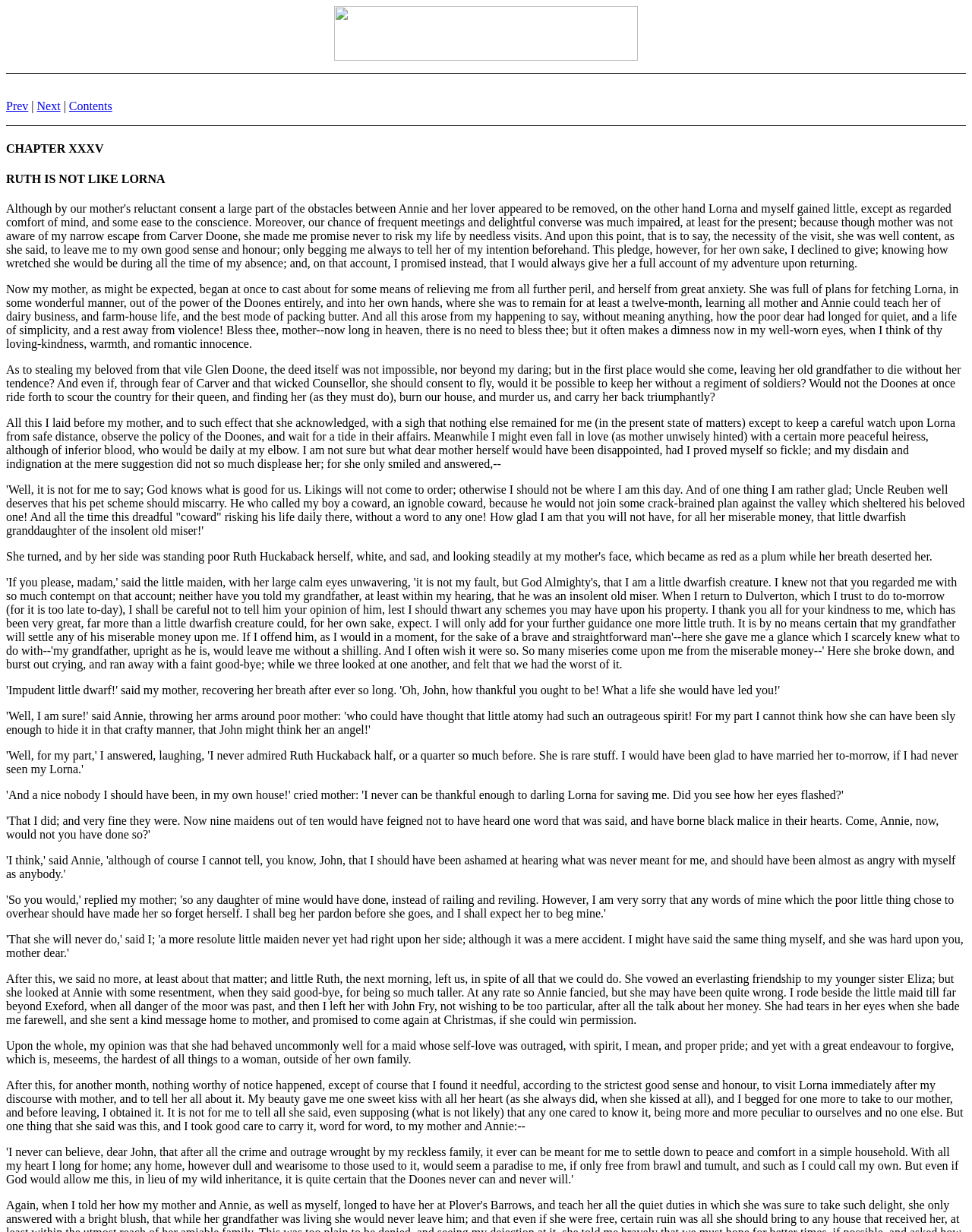Offer a thorough description of the webpage.

This webpage appears to be a chapter from a novel, specifically Chapter XXXV. At the top, there is a layout table that spans the entire width of the page, containing a single row with several cells. 

In the top-left corner, there is a small image linked to another webpage, accompanied by a horizontal separator line. Below this, there are three links: "Prev", "Next", and "Contents", which are likely navigation links for the chapter. 

Following these links, there is another horizontal separator line, and then a heading that reads "CHAPTER XXXV" in a larger font. Below this, there is a subheading that reads "RUTH IS NOT LIKE LORNA". 

The majority of the page is comprised of five blocks of static text, which appear to be paragraphs from the novel. These paragraphs are arranged vertically, with a small gap between each block. The text describes a conversation between the narrator and their mother, discussing plans to rescue a character named Lorna from the Doones, and the narrator's reluctance to abandon Lorna. The text also mentions the narrator's mother's romantic innocence and her own feelings towards Lorna. 

At the bottom of the page, there is another block of static text that describes the narrator's encounter with a character named Ruth, who leaves the narrator's family and promises to return at Christmas. The final block of text reflects on Ruth's behavior and the narrator's visit to Lorna, where they share a kiss and a conversation.